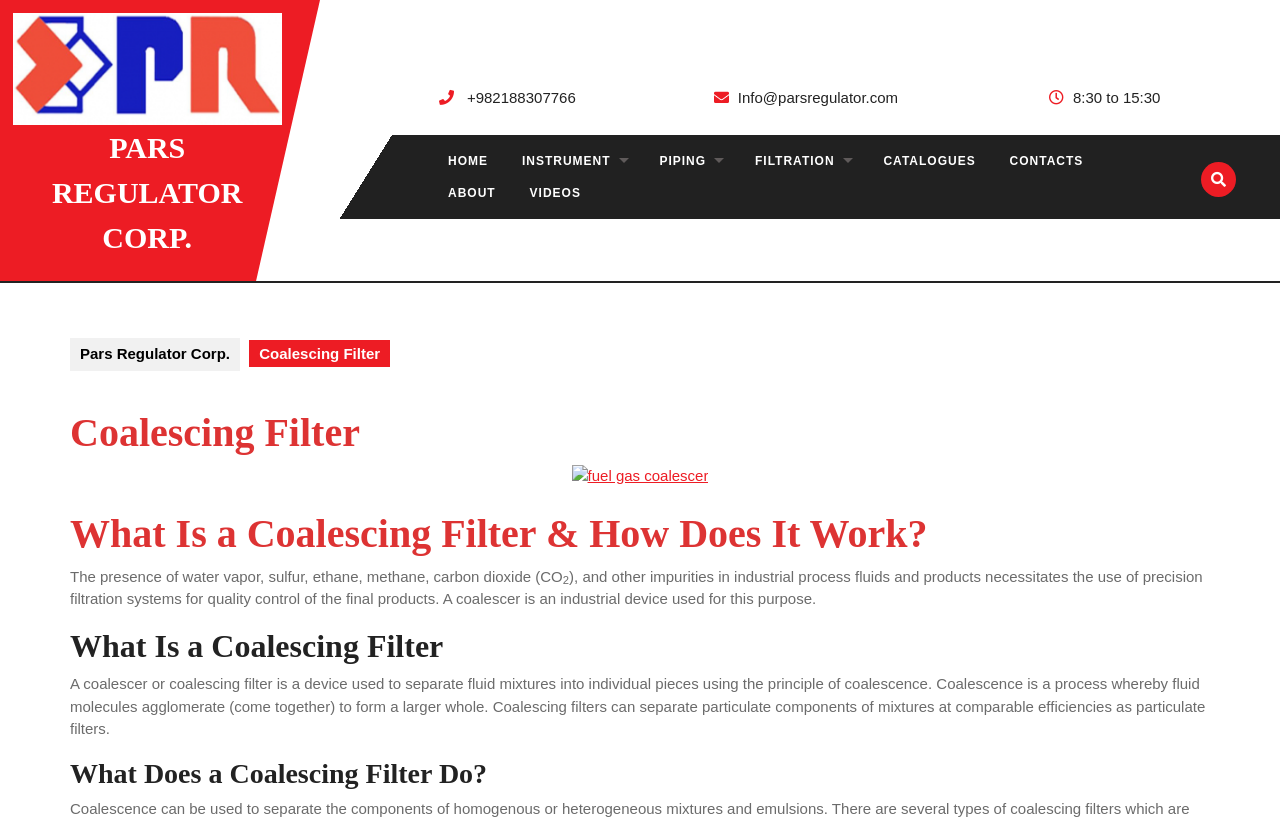What is the phone number of Pars Regulator Corp.?
Use the screenshot to answer the question with a single word or phrase.

+982188307766